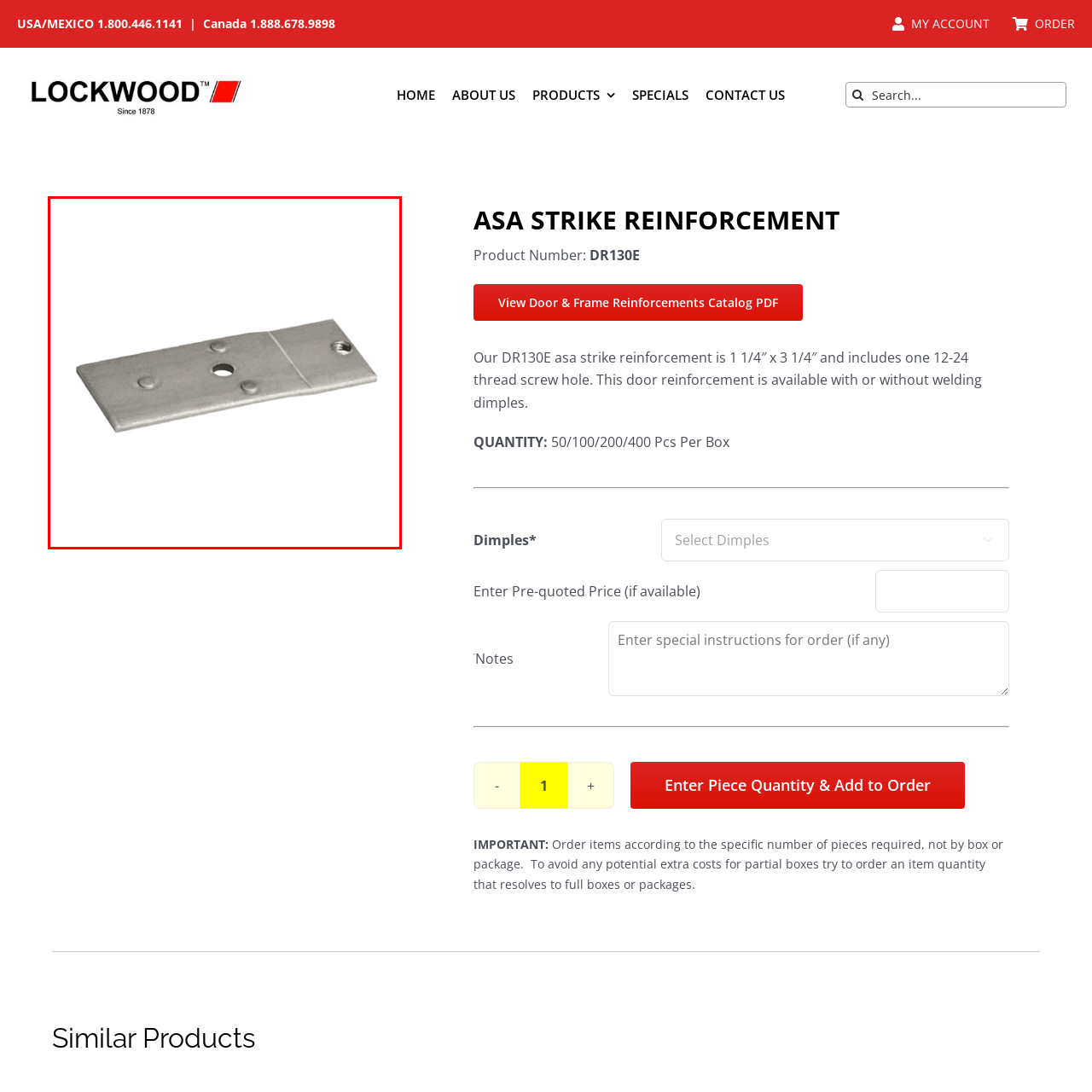Observe the image enclosed by the red border and respond to the subsequent question with a one-word or short phrase:
What is the purpose of the dimples on the plate?

Aid in gripping and securing